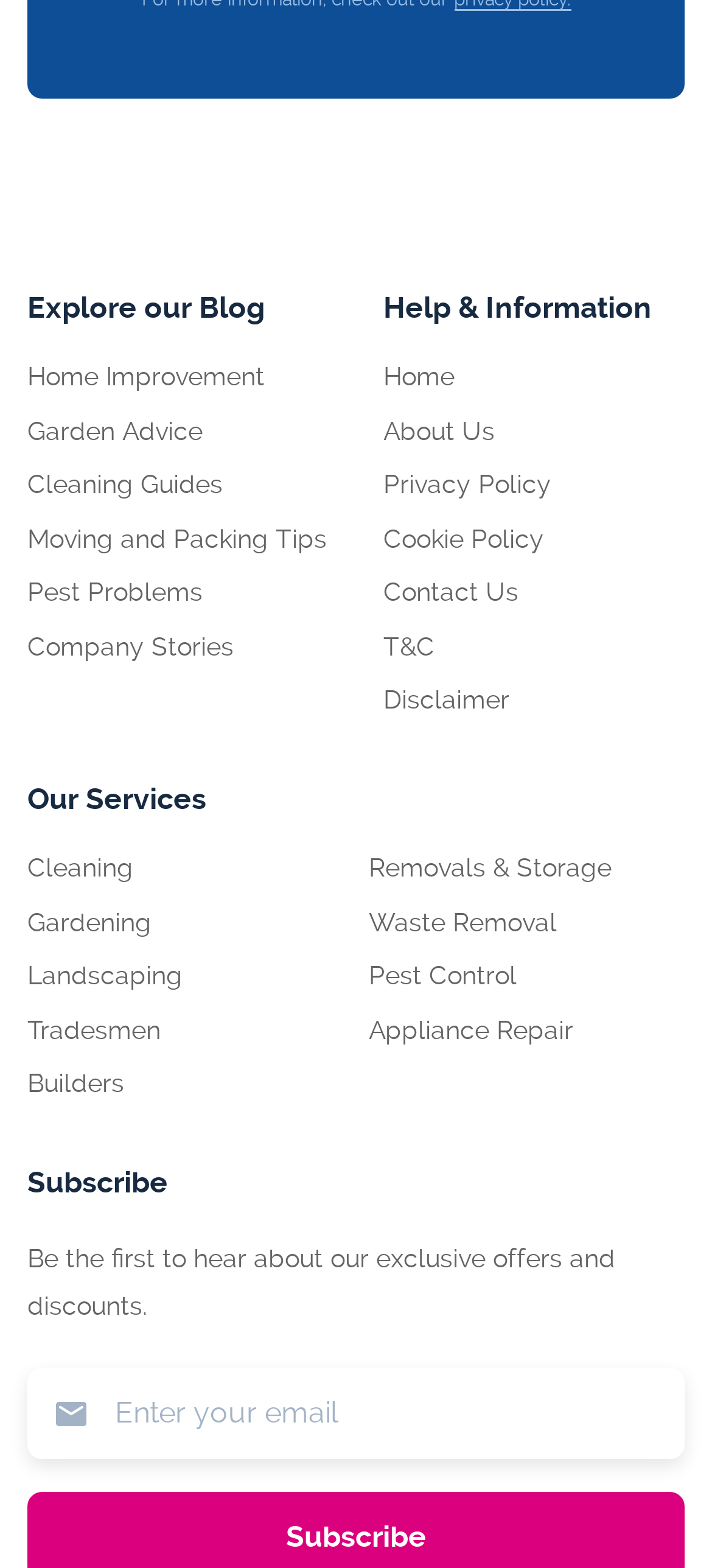Please locate the bounding box coordinates for the element that should be clicked to achieve the following instruction: "Get Cleaning services". Ensure the coordinates are given as four float numbers between 0 and 1, i.e., [left, top, right, bottom].

[0.038, 0.544, 0.187, 0.563]